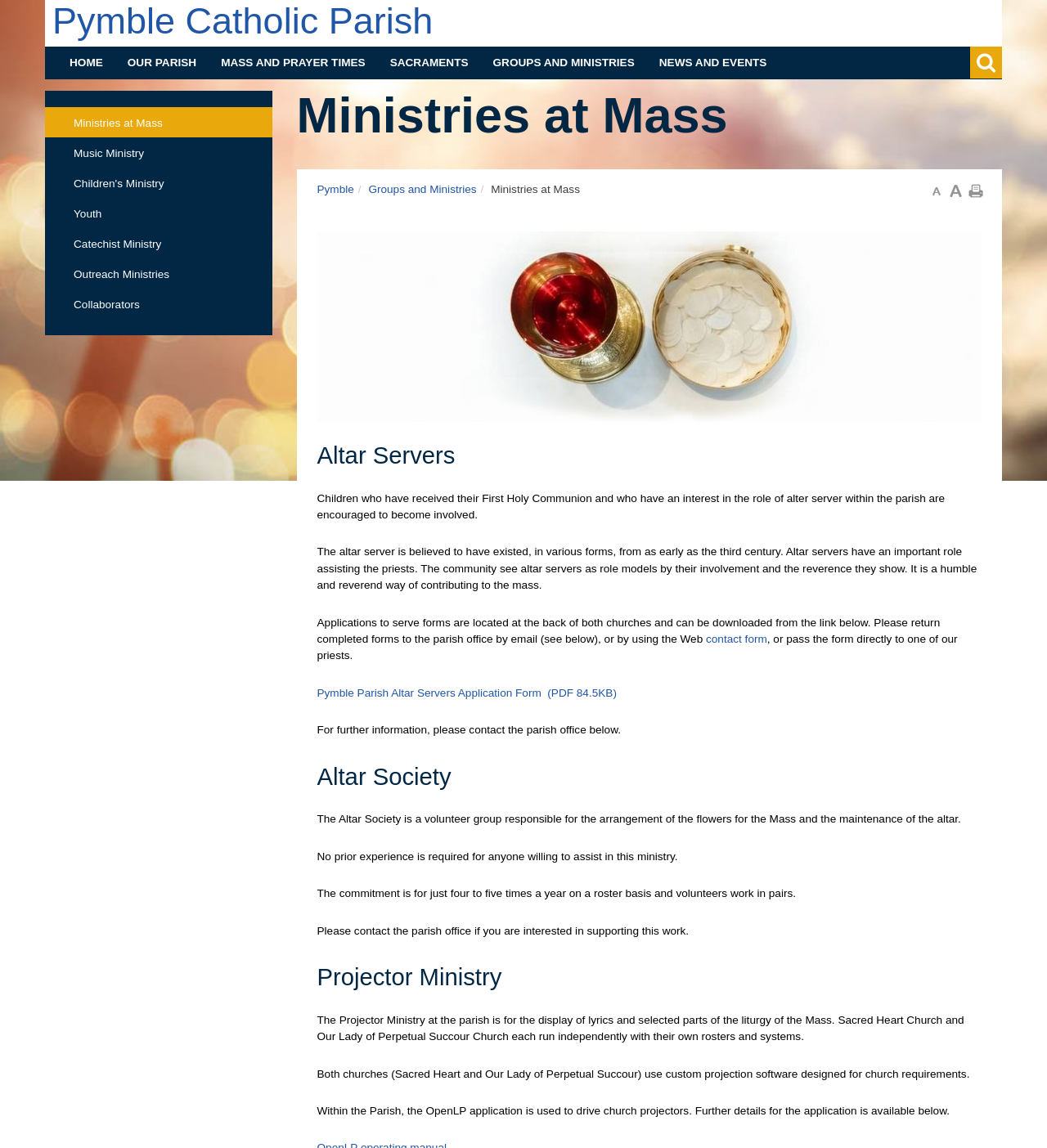Identify the bounding box coordinates of the region that should be clicked to execute the following instruction: "Search for website content keywords".

None